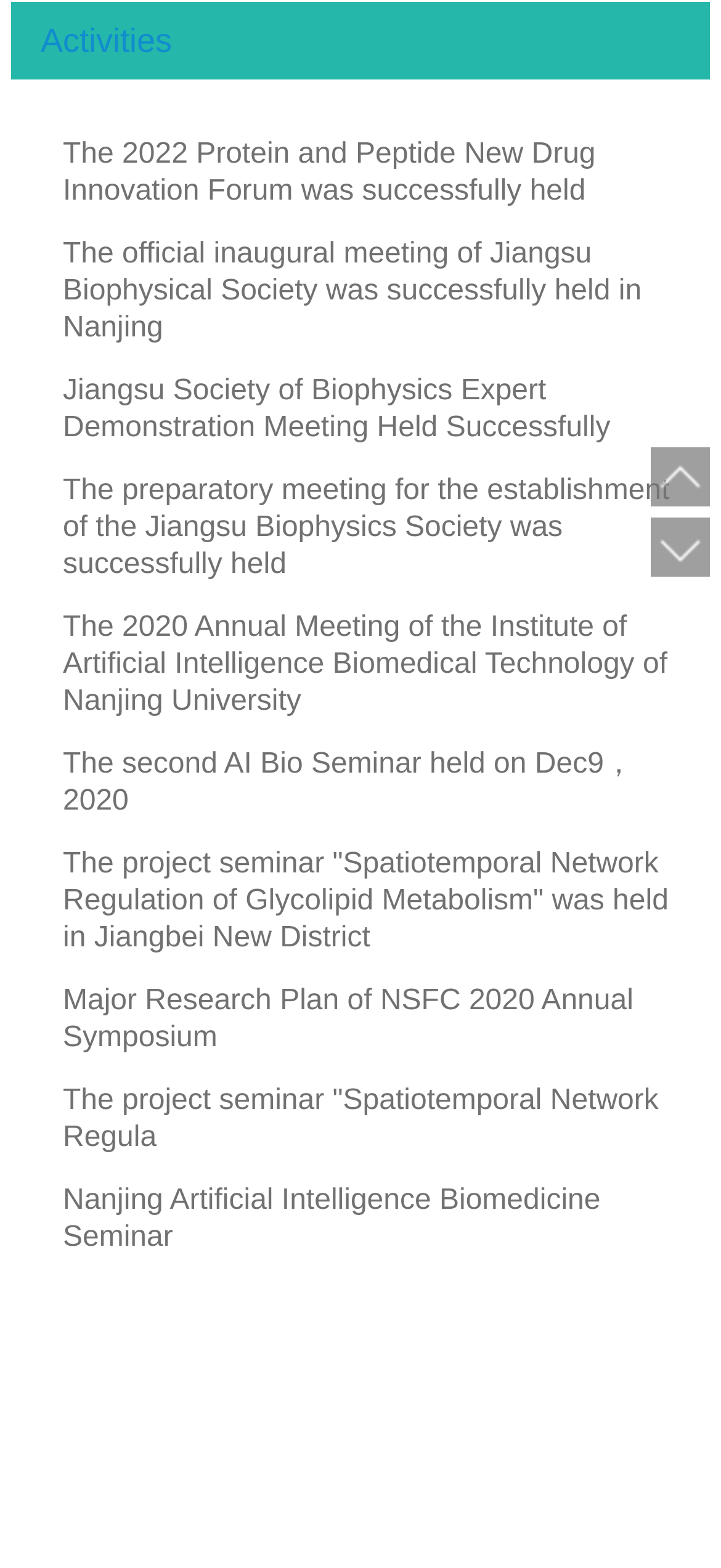Predict the bounding box of the UI element that fits this description: ">Nanjing Artificial Intelligence Biomedicine Seminar".

[0.041, 0.746, 0.959, 0.81]